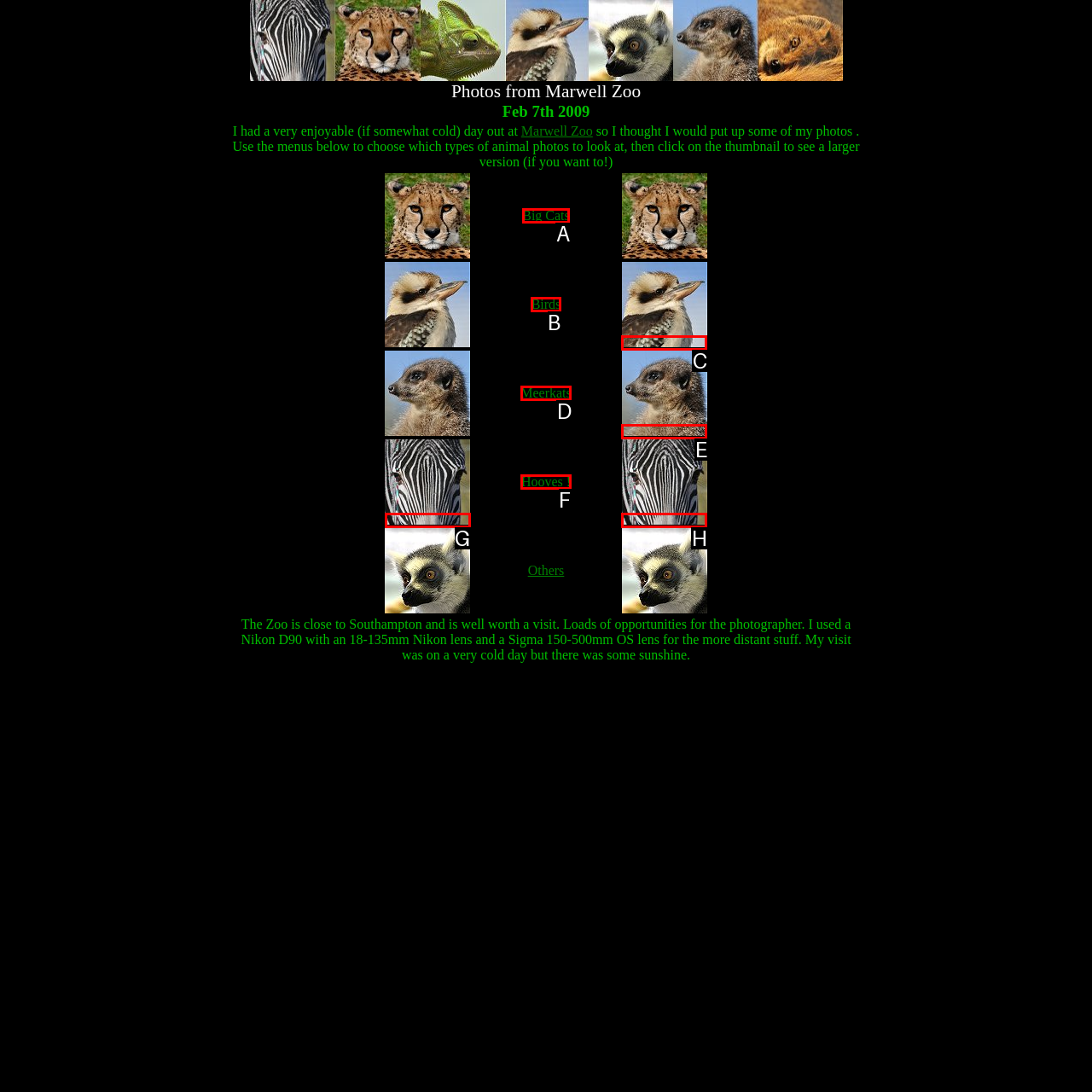Find the HTML element that suits the description: Big Cats
Indicate your answer with the letter of the matching option from the choices provided.

A